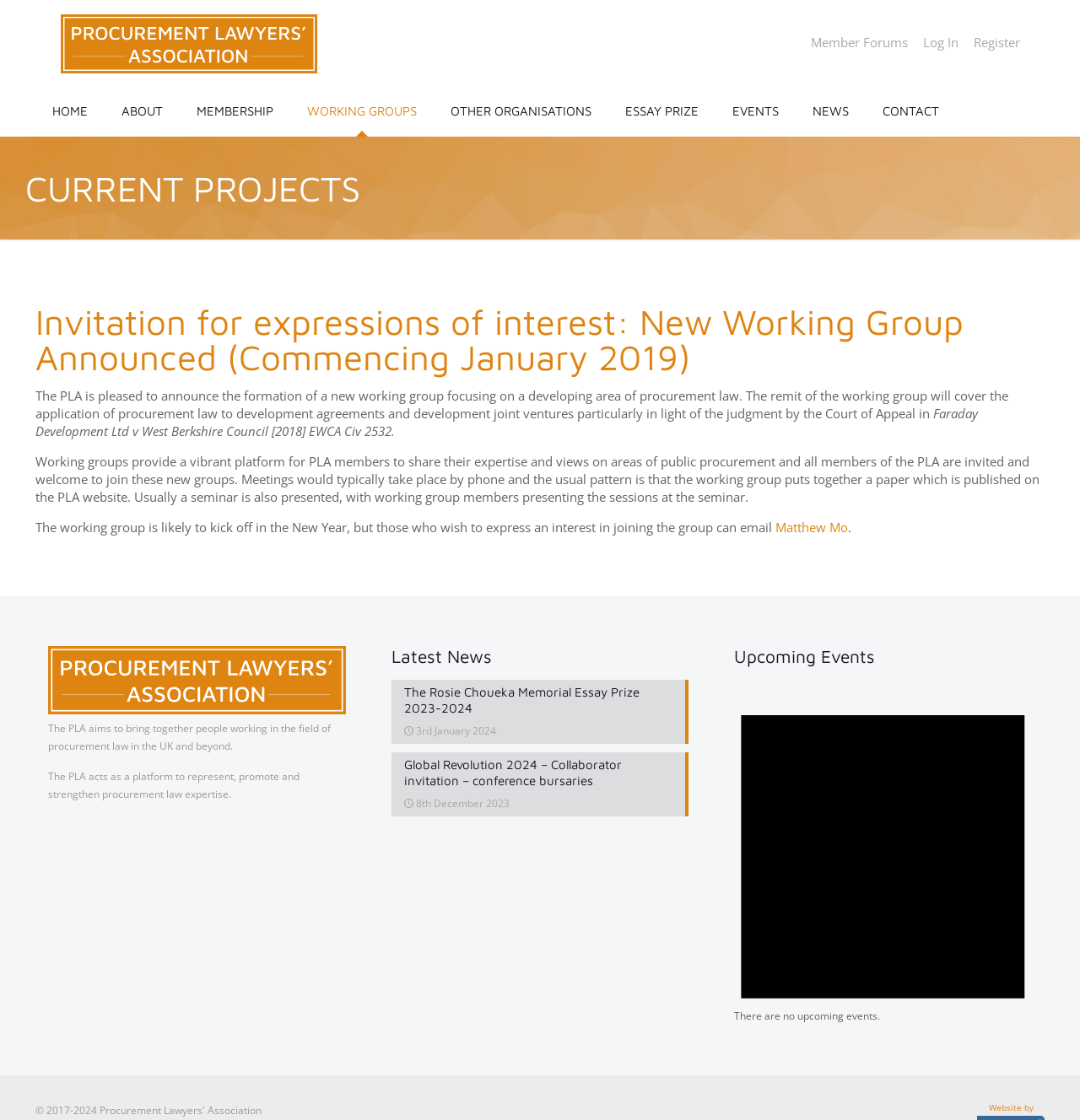Give a detailed account of the webpage's layout and content.

The webpage is about the current projects of the Procurement Lawyers' Association (PLA). At the top, there is a logo of the PLA, accompanied by a link to the association's homepage. Below the logo, there is a navigation menu with links to various sections of the website, including "HOME", "ABOUT", "MEMBERSHIP", "WORKING GROUPS", "OTHER ORGANISATIONS", "ESSAY PRIZE", "EVENTS", "NEWS", and "CONTACT".

The main content of the page is divided into three sections. The first section, headed "CURRENT PROJECTS", announces the formation of a new working group focusing on the application of procurement law to development agreements and development joint ventures. The section provides a brief description of the working group's remit and invites PLA members to express their interest in joining the group.

The second section, located to the right of the first section, contains a figure with a link to the PLA's website and a brief description of the association's aims and objectives.

The third section, located below the first two sections, is divided into two parts. The left part is headed "Latest News" and contains two news articles with links to their full content. The right part is headed "Upcoming Events" and currently displays a message indicating that there are no upcoming events.